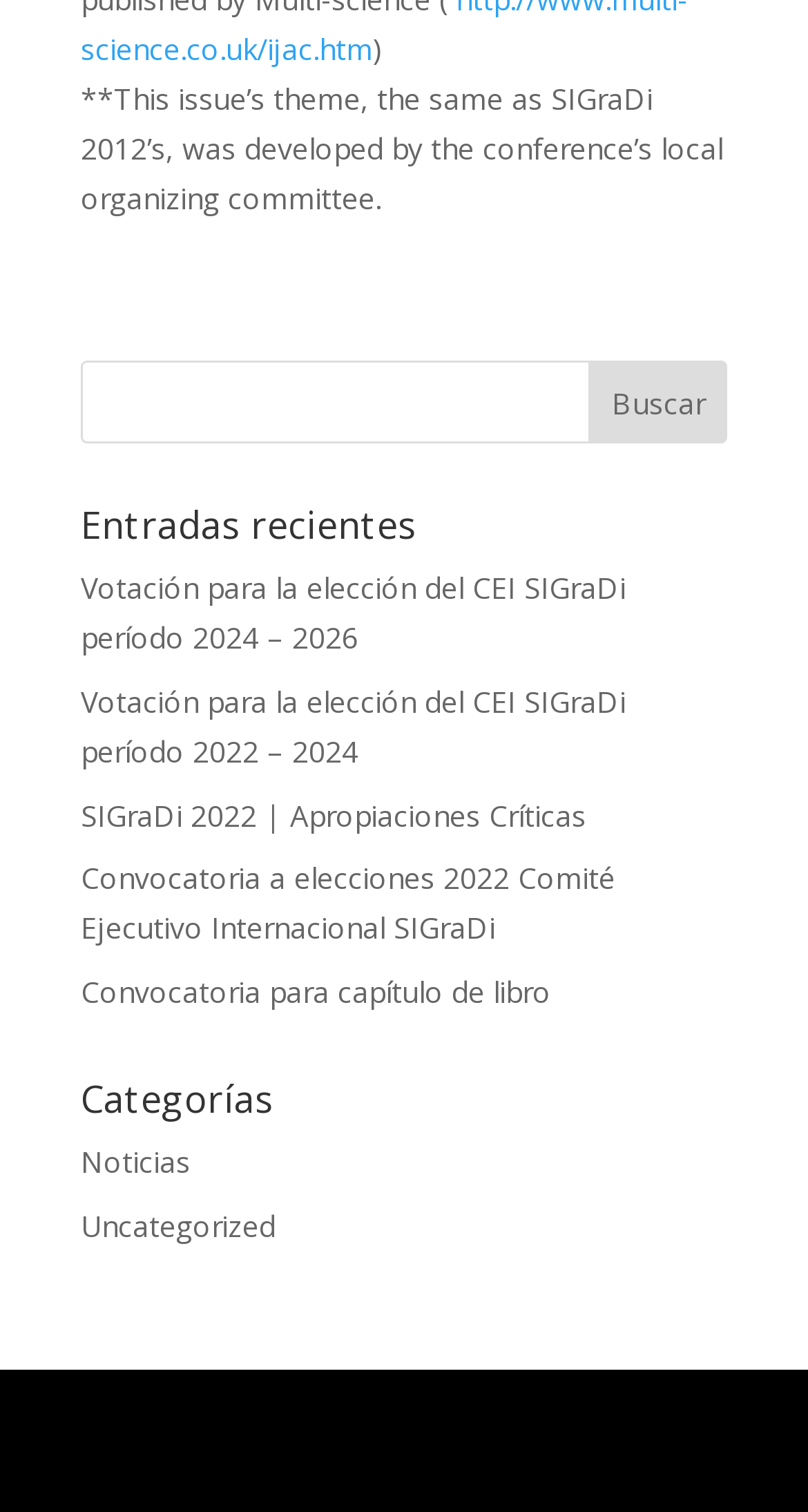Please provide a comprehensive response to the question based on the details in the image: What is the purpose of the textbox?

The purpose of the textbox is for searching, as it is accompanied by a button labeled 'Buscar' and is located next to a search icon, indicating that it is a search function.